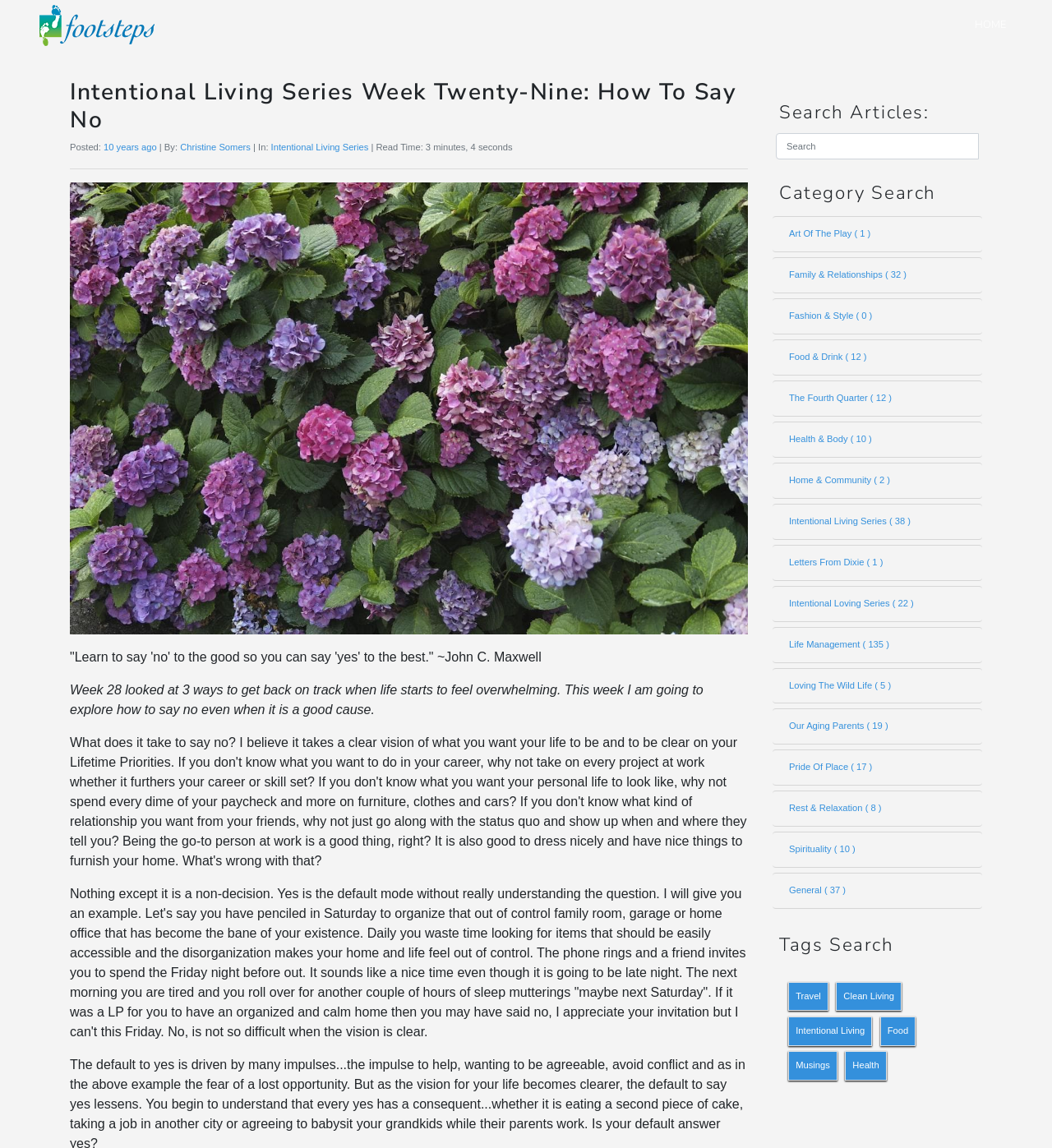Show the bounding box coordinates for the HTML element as described: "Spirituality ( 10 )".

[0.734, 0.725, 0.934, 0.756]